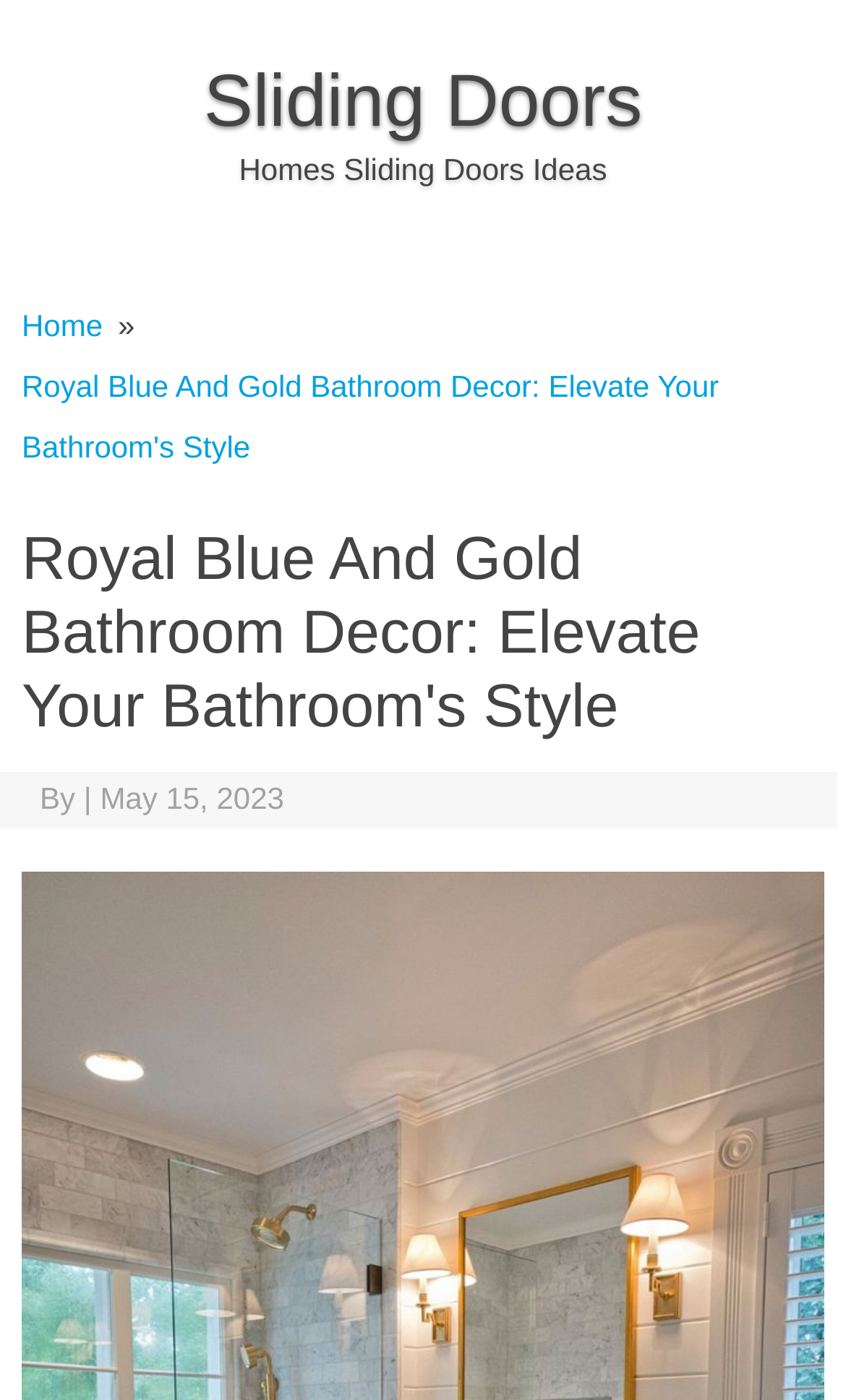What is the date of publication of the article?
Provide a detailed and well-explained answer to the question.

The date of publication of the article is mentioned in the header section, specifically below the article title, as May 15, 2023.